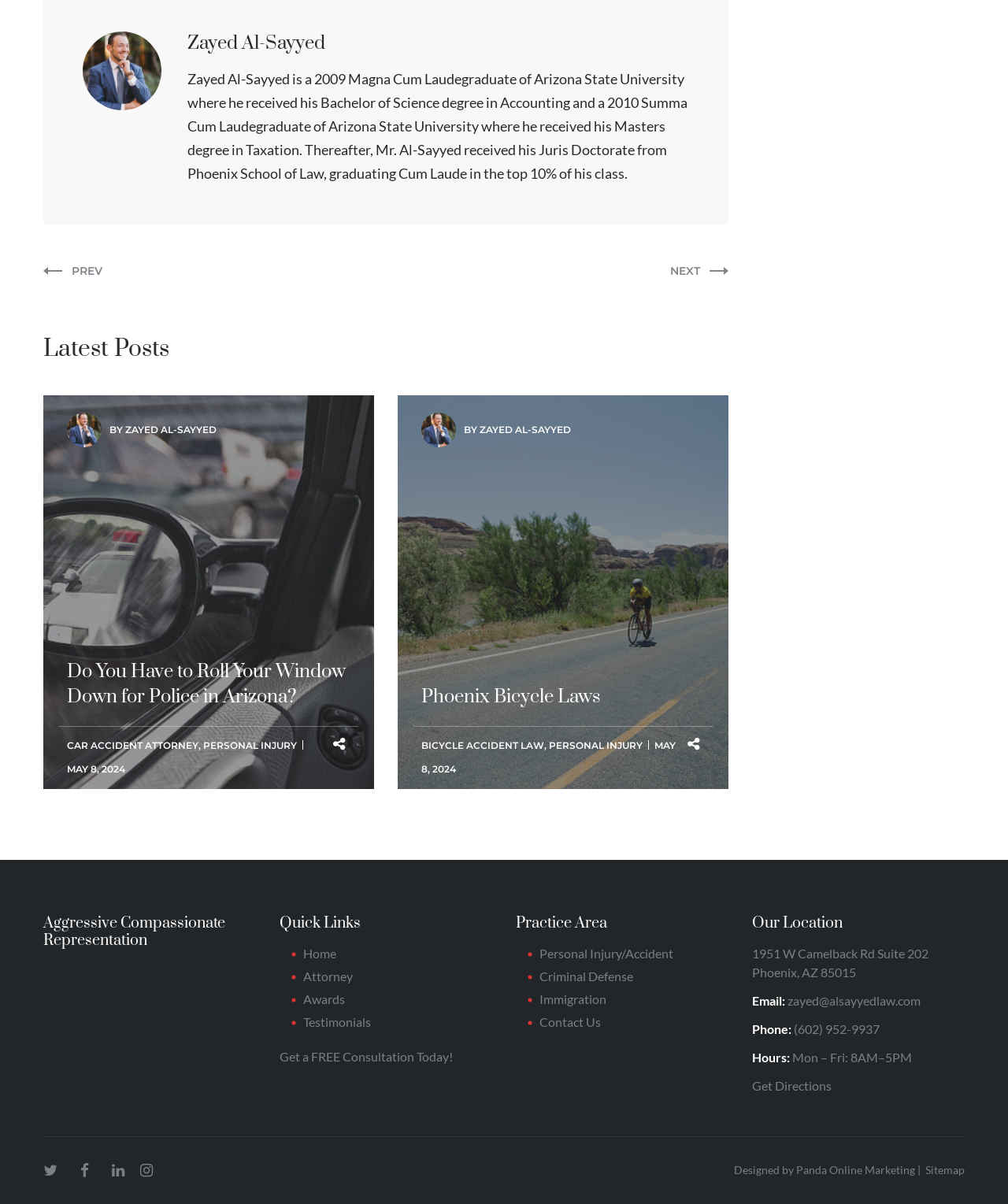Please determine the bounding box coordinates of the clickable area required to carry out the following instruction: "Visit the 'Personal Injury/Accident' page". The coordinates must be four float numbers between 0 and 1, represented as [left, top, right, bottom].

[0.535, 0.785, 0.668, 0.798]